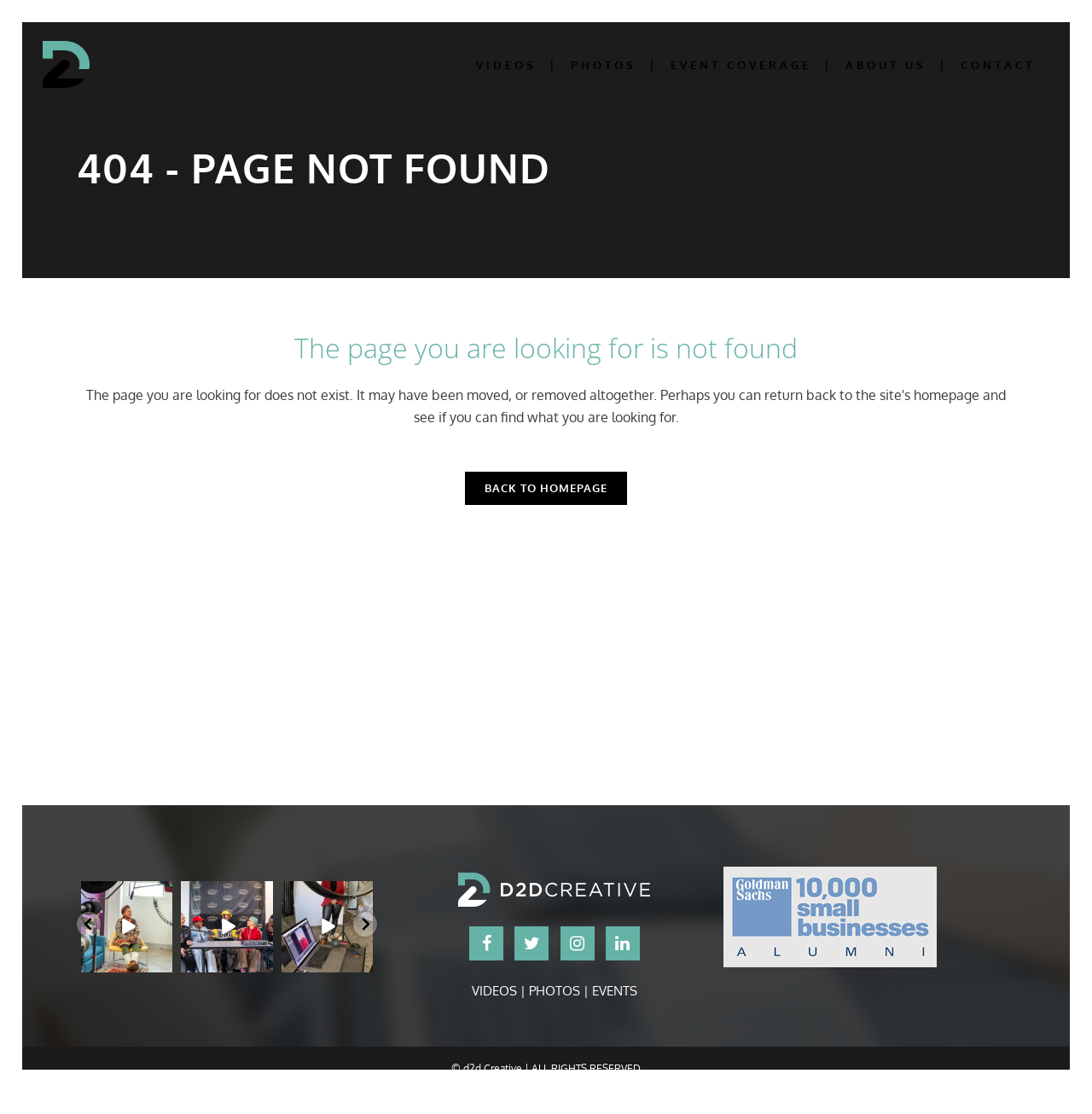Explain in detail what is displayed on the webpage.

This webpage is a 404 error page from d2d Creative, a creative partner company. At the top left corner, there are multiple instances of the company's logo. Below the logos, there is a navigation menu with links to "VIDEOS", "PHOTOS", "EVENT COVERAGE", "ABOUT US", and "CONTACT". 

The main content of the page is a table with a heading "404 - PAGE NOT FOUND" and a subheading "The page you are looking for is not found". Below this, there is a link to "BACK TO HOMEPAGE". 

At the bottom of the page, there is a section with multiple links to "View" and "Open" files, as well as some empty links. To the right of this section, there is an image of the company's logo again. Above this logo, there are social media links represented by icons. 

Below the social media links, there is a line of text "VIDEOS | PHOTOS | EVENTS". Next to this text, there is a figure, likely an image. At the very bottom of the page, there is a copyright notice "© d2d Creative | ALL RIGHTS RESERVED".